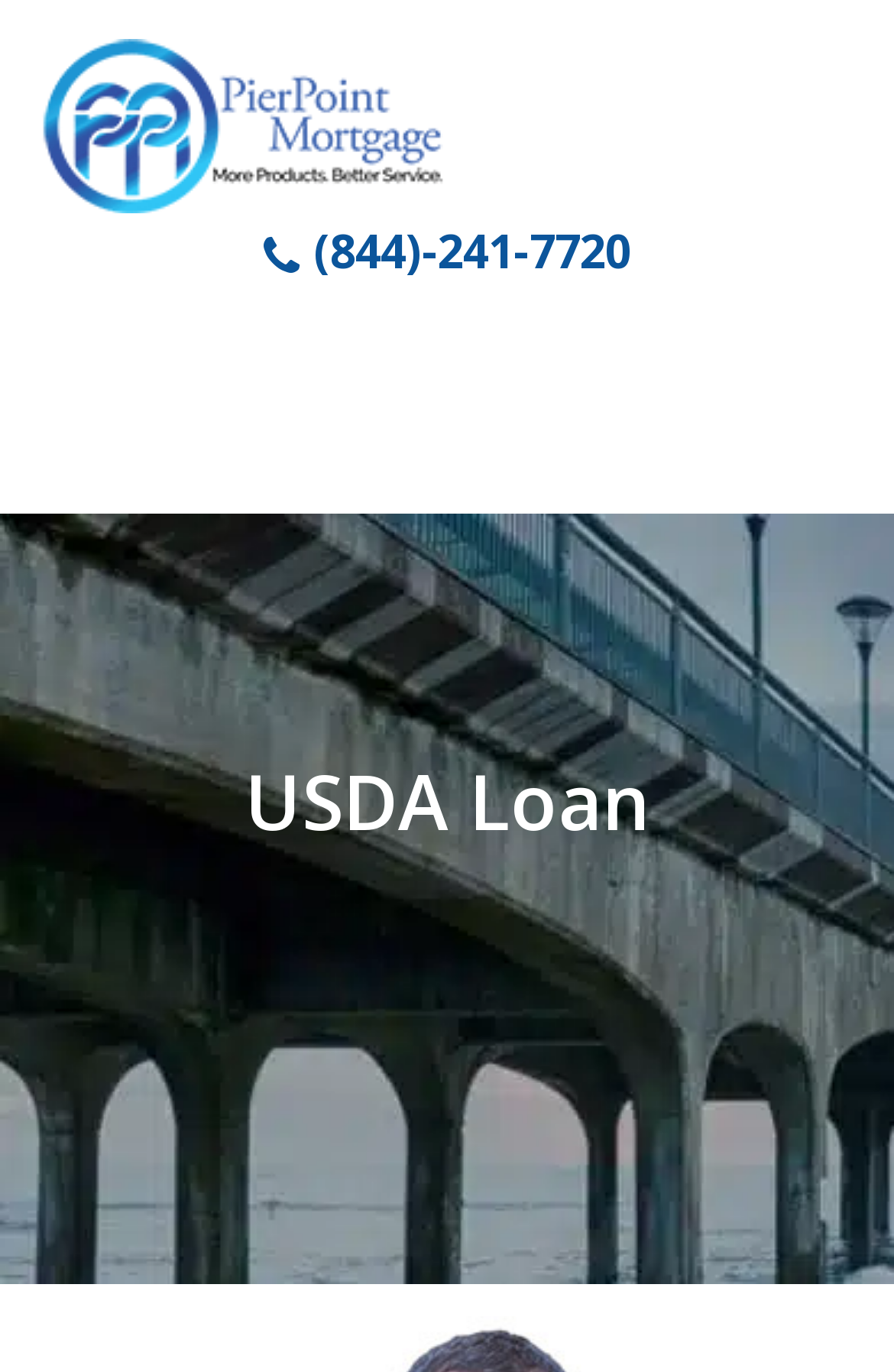Please provide the bounding box coordinates for the UI element as described: "Menu". The coordinates must be four floats between 0 and 1, represented as [left, top, right, bottom].

None